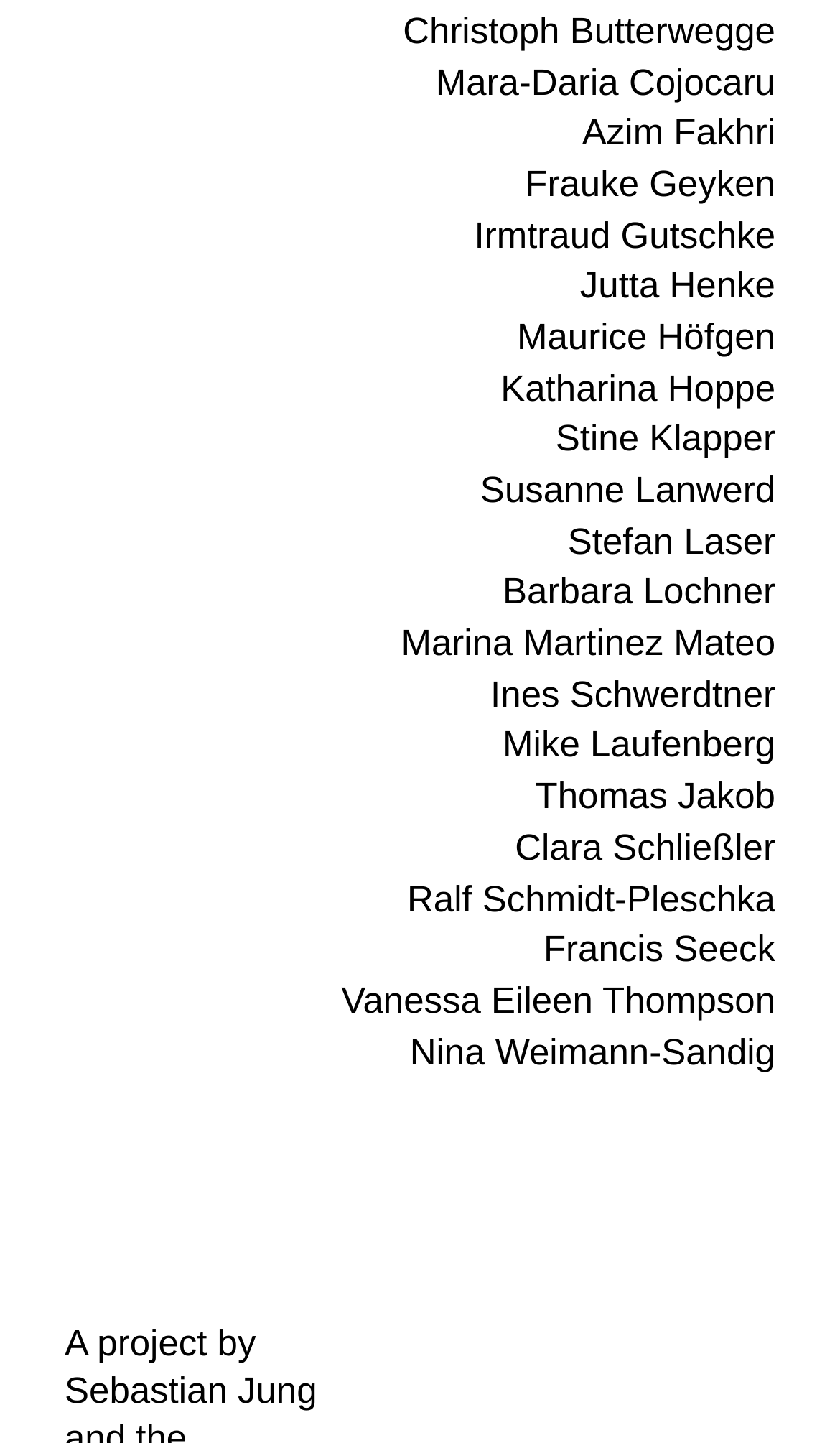Identify the bounding box coordinates of the specific part of the webpage to click to complete this instruction: "access Irmtraud Gutschke's page".

[0.565, 0.148, 0.923, 0.177]